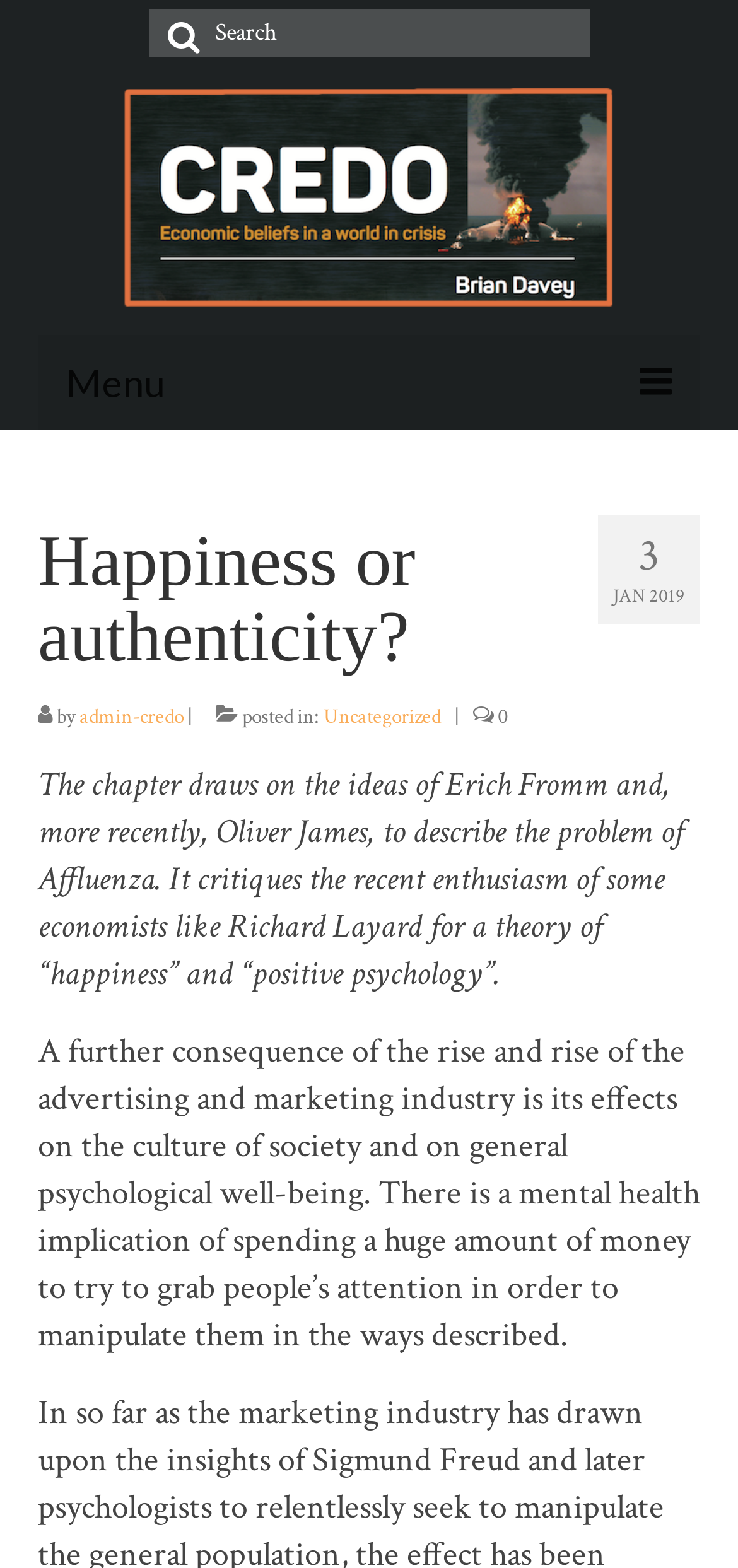Locate the bounding box coordinates of the area where you should click to accomplish the instruction: "Check the updates".

[0.077, 0.534, 0.923, 0.583]